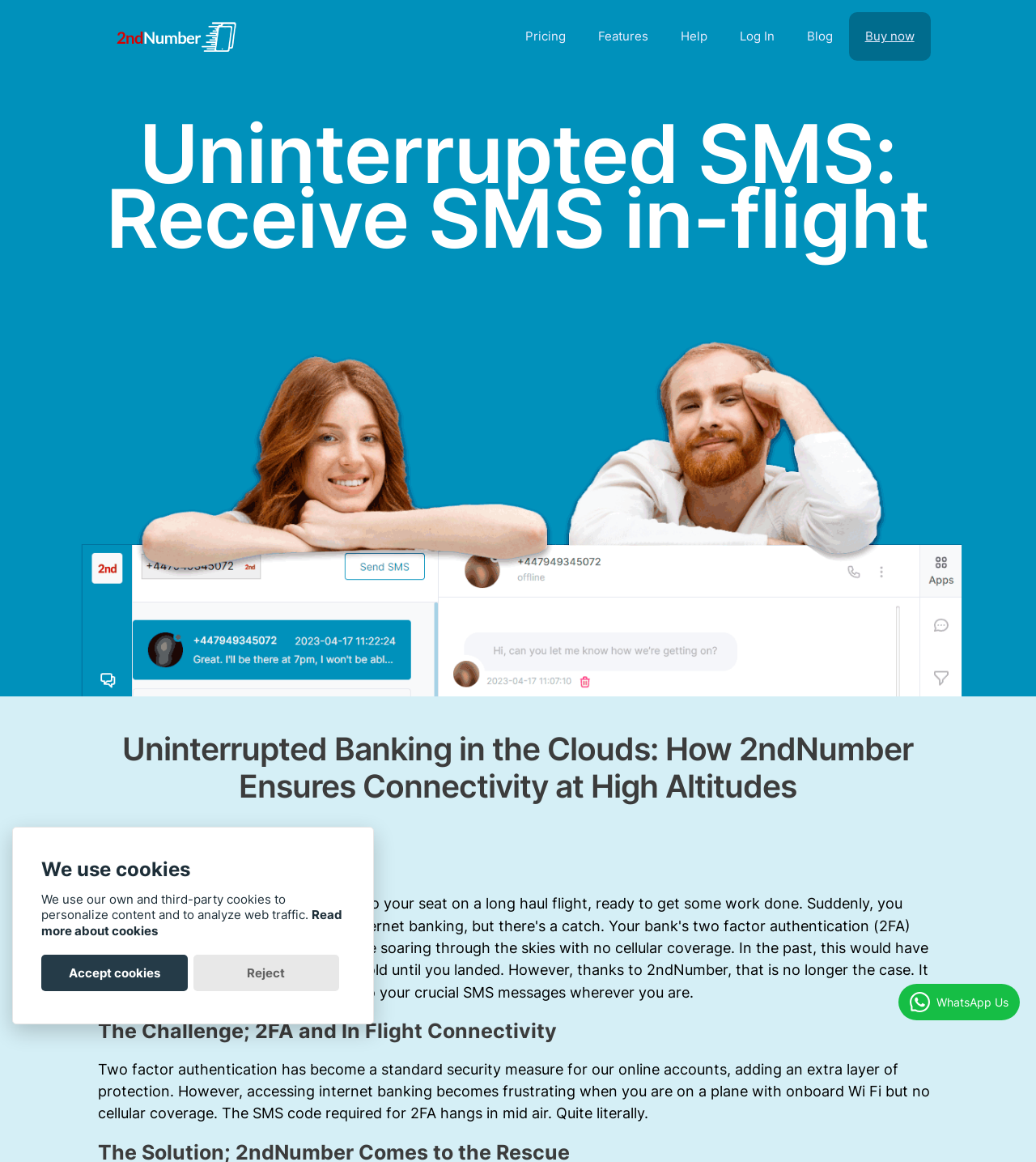Determine the bounding box coordinates of the UI element described by: "Help".

[0.641, 0.0, 0.698, 0.063]